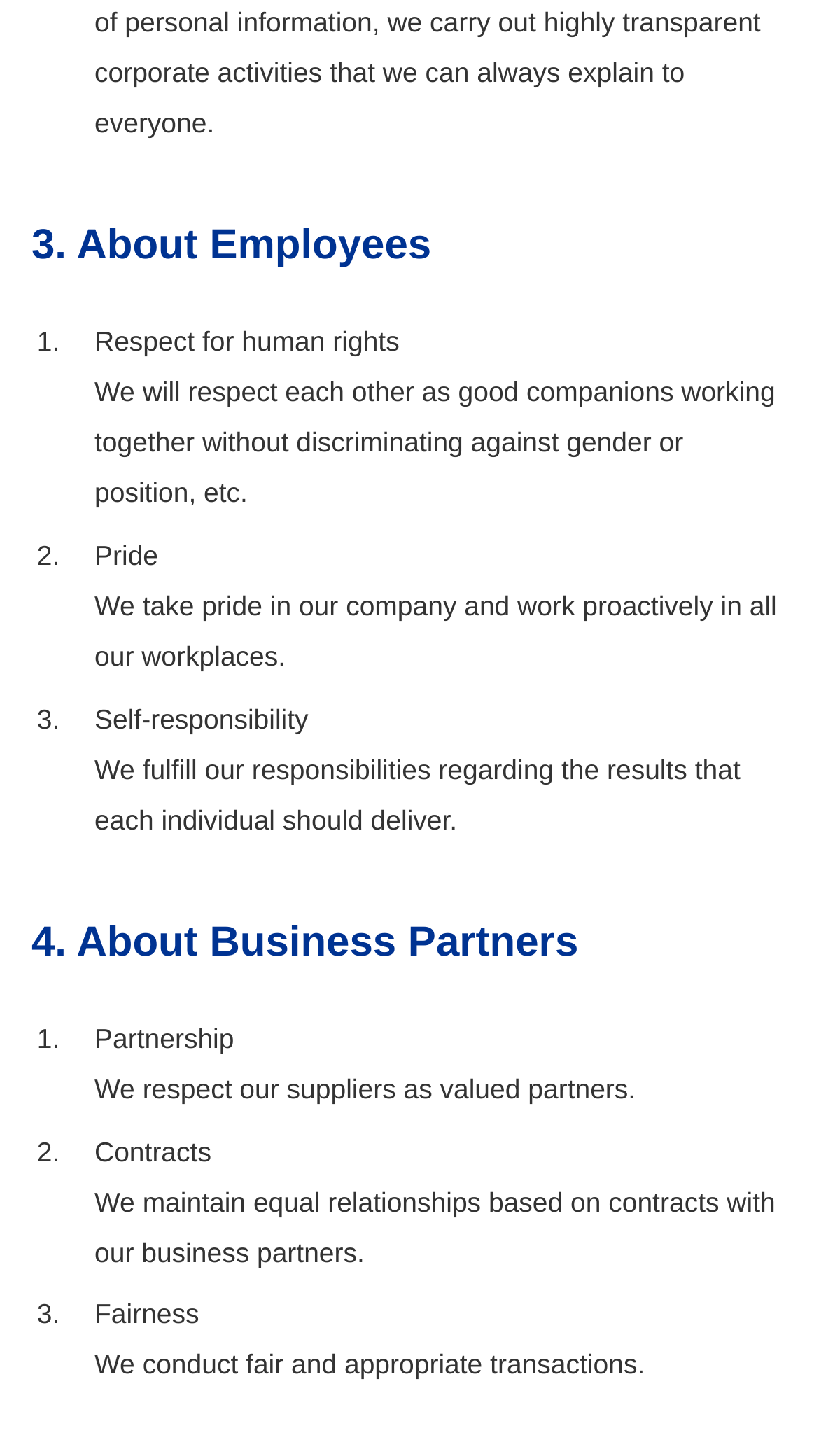Could you indicate the bounding box coordinates of the region to click in order to complete this instruction: "click Apply".

[0.108, 0.828, 0.892, 0.885]